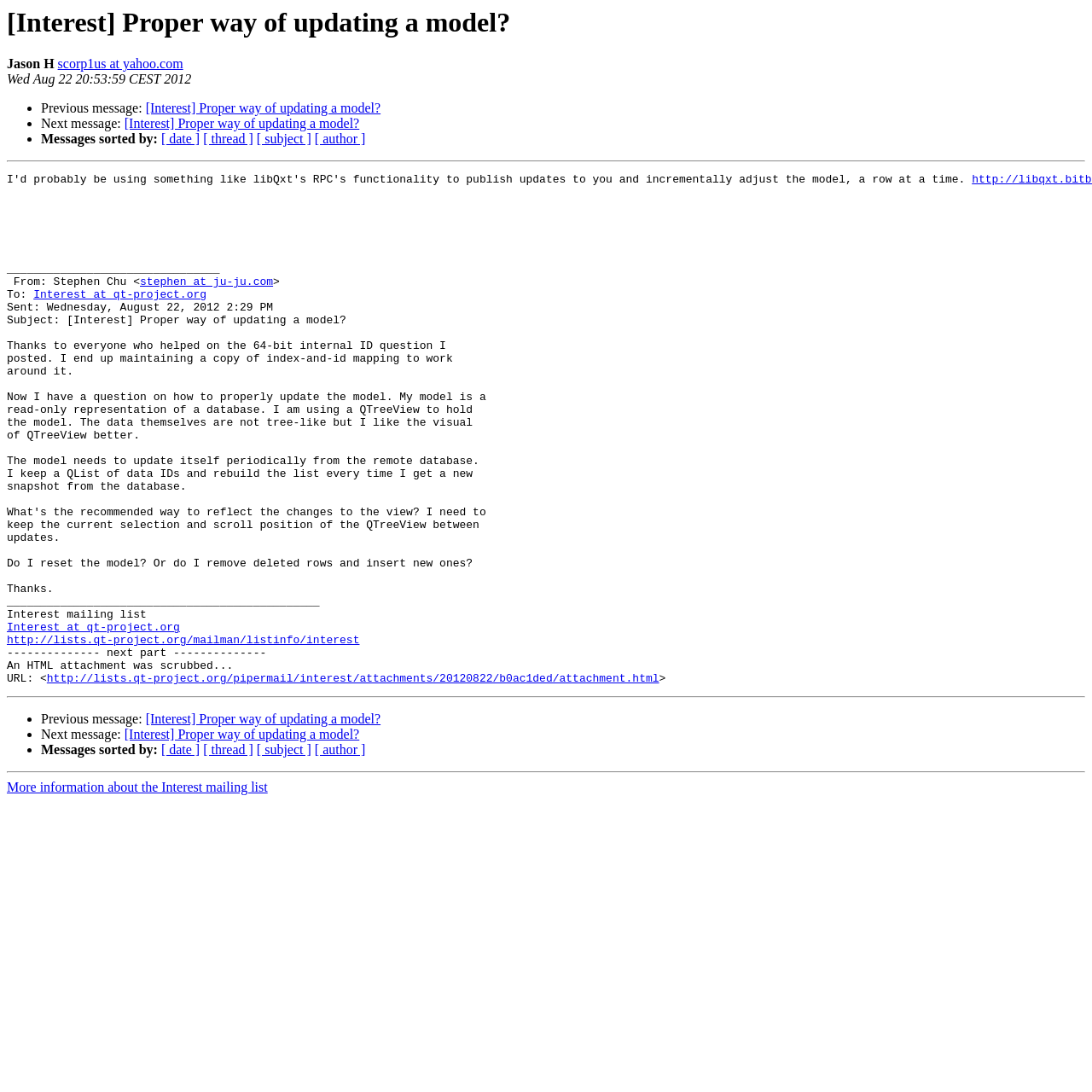What is the date of the message?
Craft a detailed and extensive response to the question.

The date of the message can be found in the text 'Wed Aug 22 20:53:59 CEST 2012' which indicates the timestamp of the email.